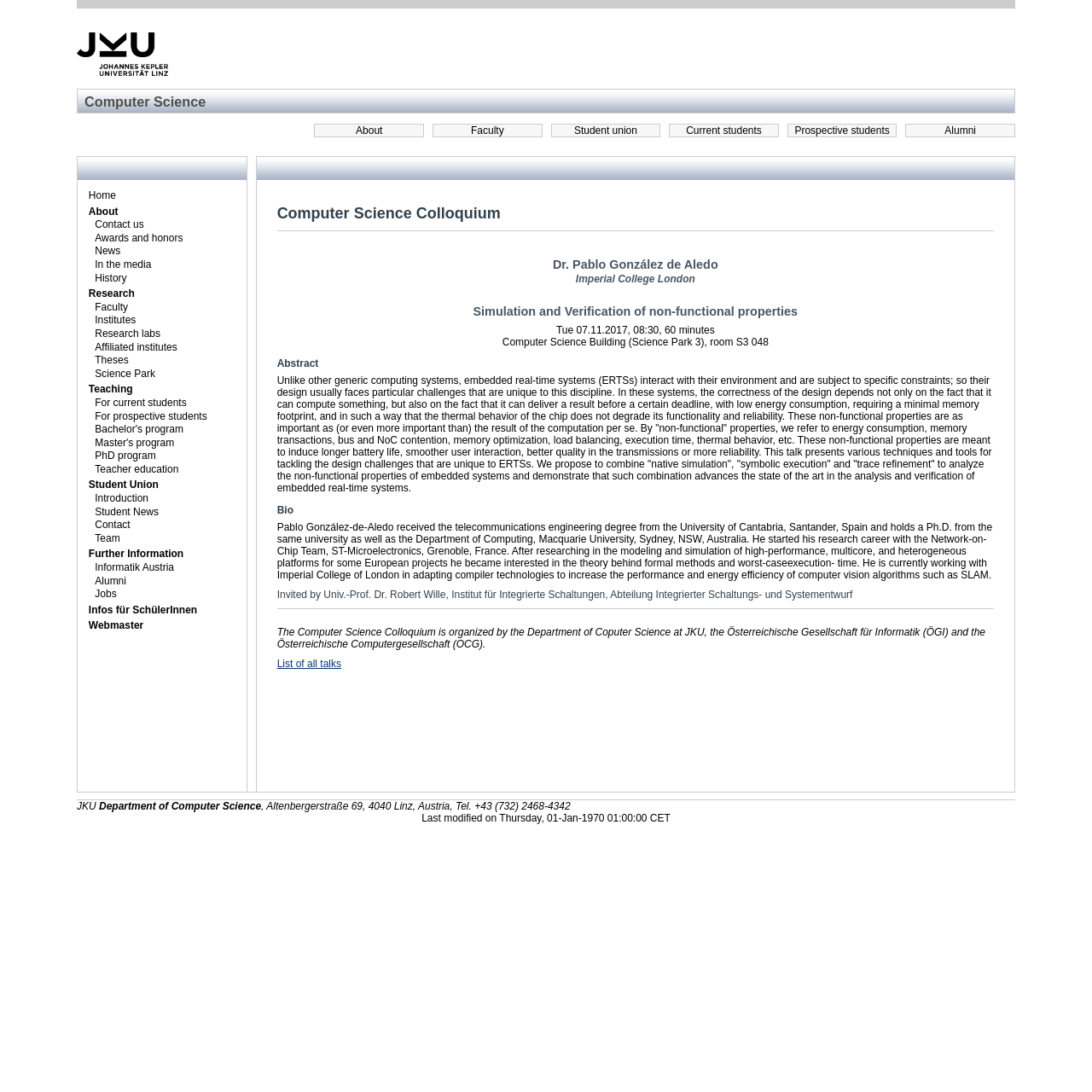Pinpoint the bounding box coordinates of the element that must be clicked to accomplish the following instruction: "Click the 'Research' link". The coordinates should be in the format of four float numbers between 0 and 1, i.e., [left, top, right, bottom].

[0.073, 0.263, 0.23, 0.276]